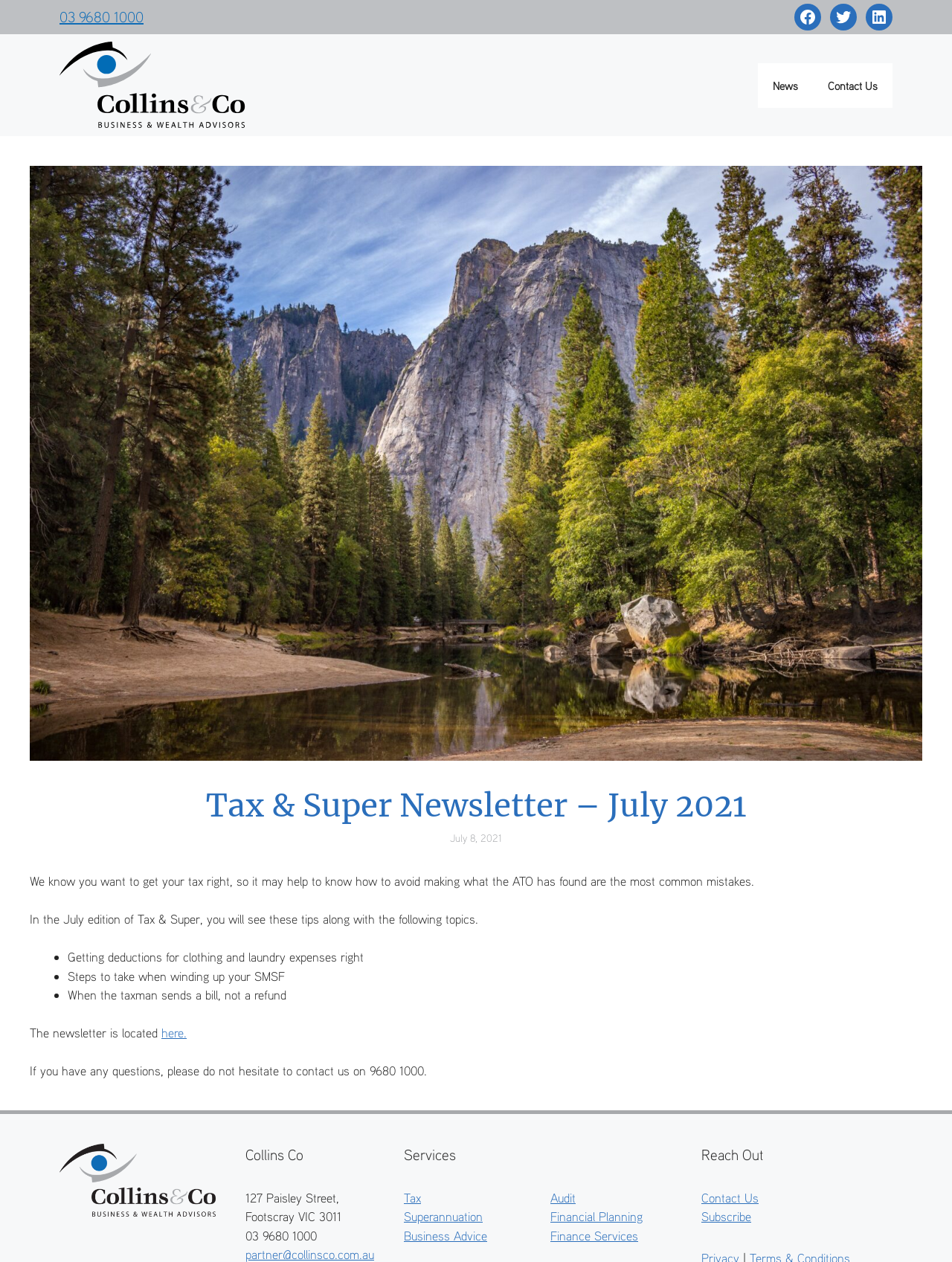Explain the webpage's design and content in an elaborate manner.

This webpage is the July 2021 edition of the Tax & Super Newsletter from Collins Co. At the top right corner, there are three social media links to Facebook, Twitter, and LinkedIn. Below them, there is a heading with the phone number 03 9680 1000. 

On the top left, there is a banner with a link to the Collins Co website, accompanied by the company's logo. Next to it, there is a primary navigation menu with links to News and Contact Us.

The main content of the newsletter is divided into sections. The first section has a heading "Tax & Super Newsletter – July 2021" and a publication date of July 8, 2021. Below it, there is a brief introduction to the newsletter, followed by a list of topics covered in the edition, including tips on avoiding common tax mistakes, getting deductions for clothing and laundry expenses right, steps to take when winding up a self-managed super fund, and what to do when the taxman sends a bill instead of a refund.

The newsletter can be accessed through a link provided in the middle of the page. There is also a contact number, 9680 1000, for any questions or inquiries.

At the bottom of the page, there are three columns of complementary information. The first column has the company's address, phone number, and a heading "Collins Co". The second column has a heading "Services" and lists links to Tax, Superannuation, Business Advice, Audit, Financial Planning, and Finance Services. The third column has a heading "Reach Out" and lists links to Contact Us and Subscribe.